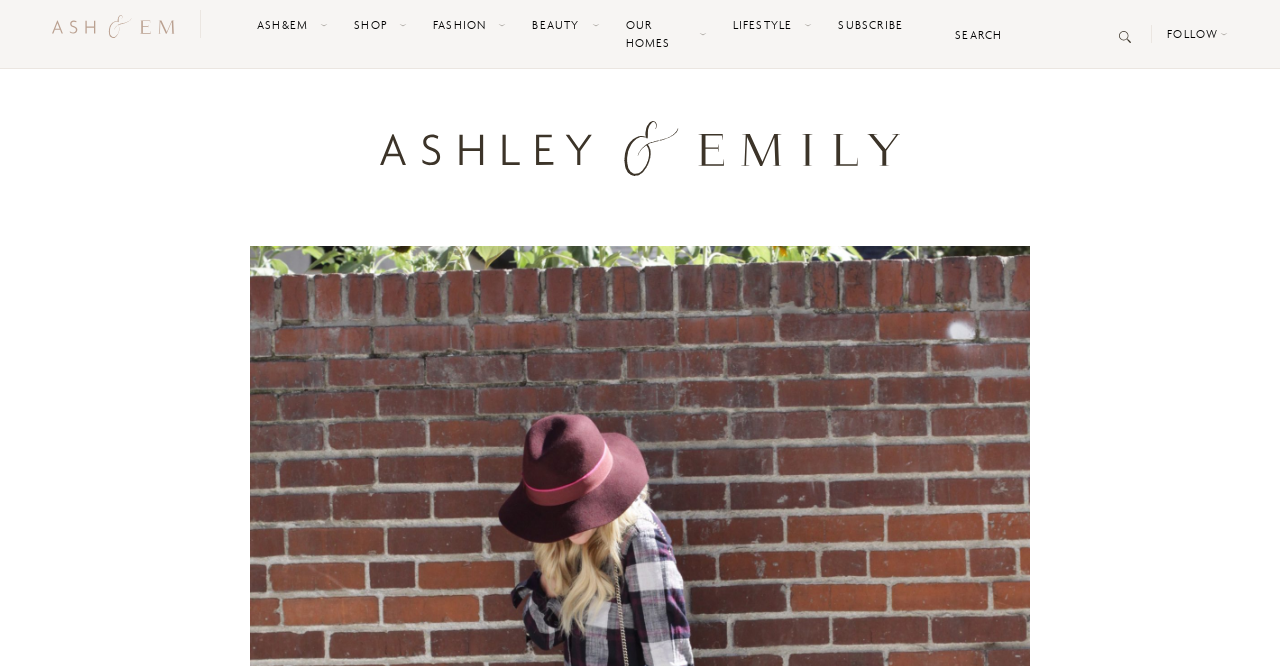Determine the bounding box for the UI element that matches this description: "Our Homes".

[0.484, 0.015, 0.552, 0.087]